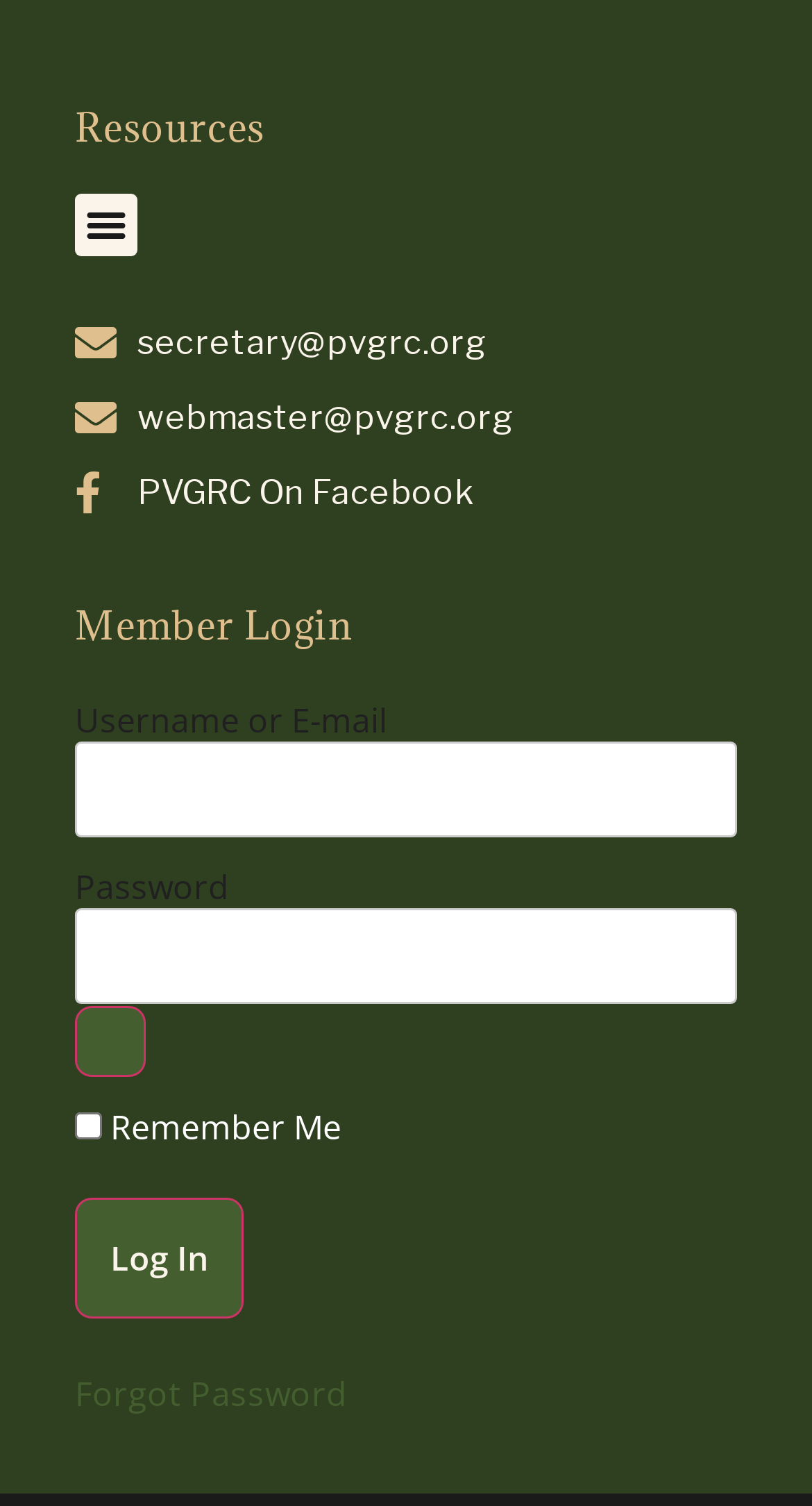Could you find the bounding box coordinates of the clickable area to complete this instruction: "Contact the secretary"?

[0.092, 0.212, 0.908, 0.245]